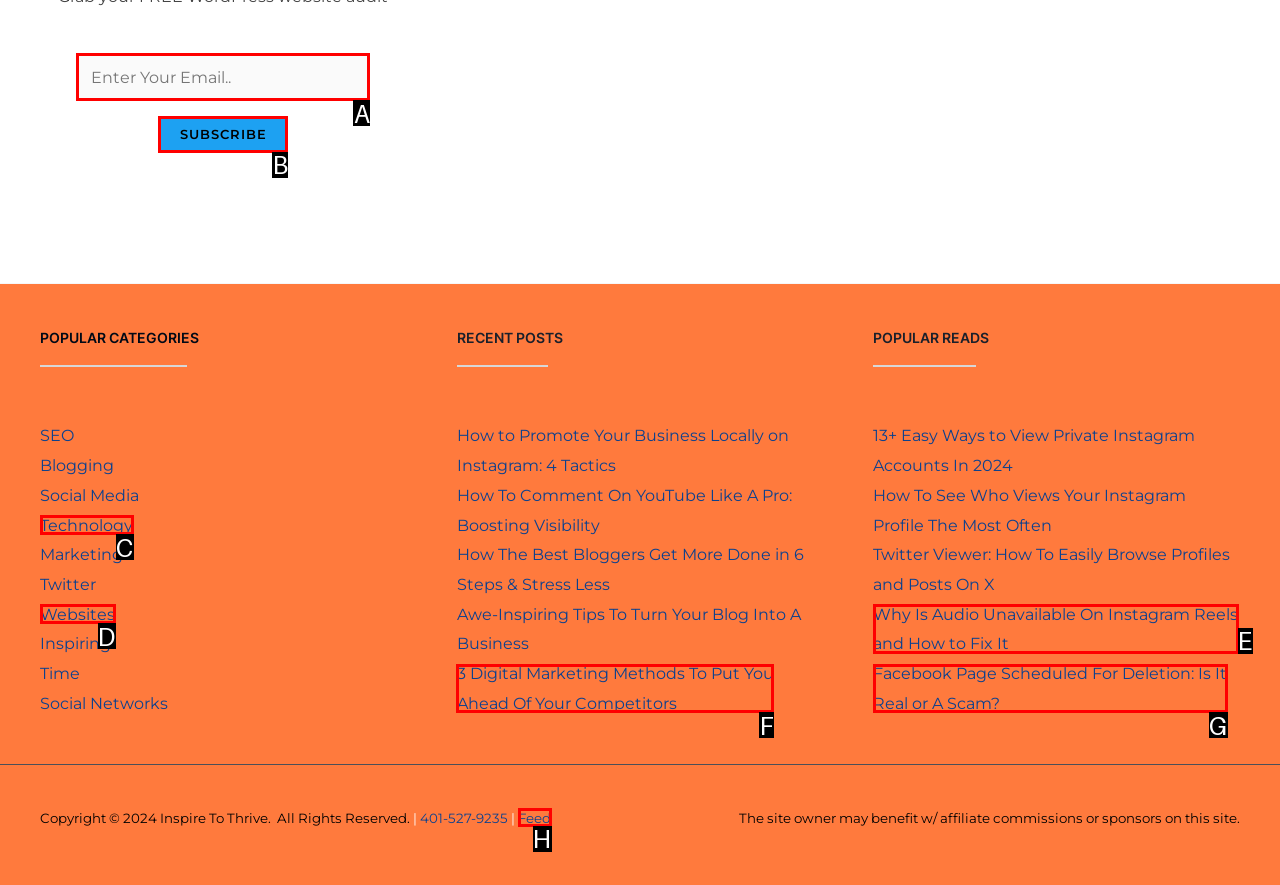Find the appropriate UI element to complete the task: Enter email address. Indicate your choice by providing the letter of the element.

A